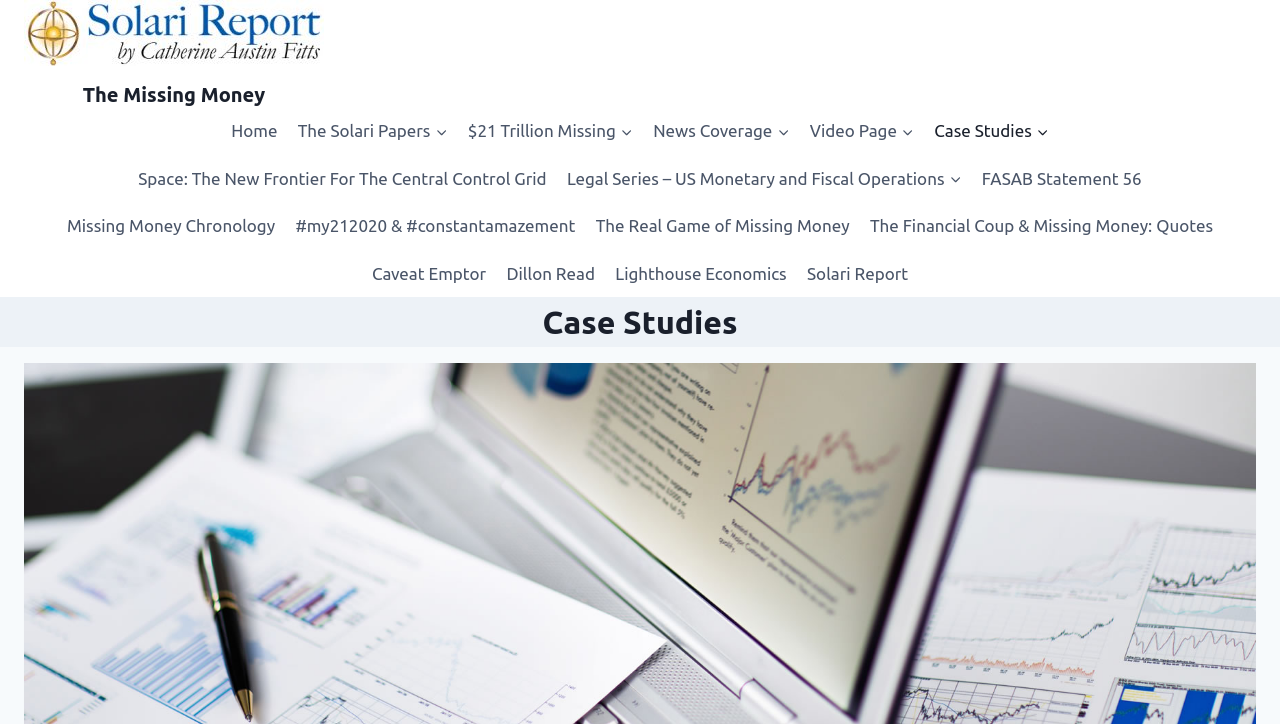What is the primary navigation section?
Offer a detailed and full explanation in response to the question.

I found the primary navigation section by examining the navigation element with the description 'Primary Navigation', which contains links to various pages such as 'Home', 'The Solari Papers', and others.